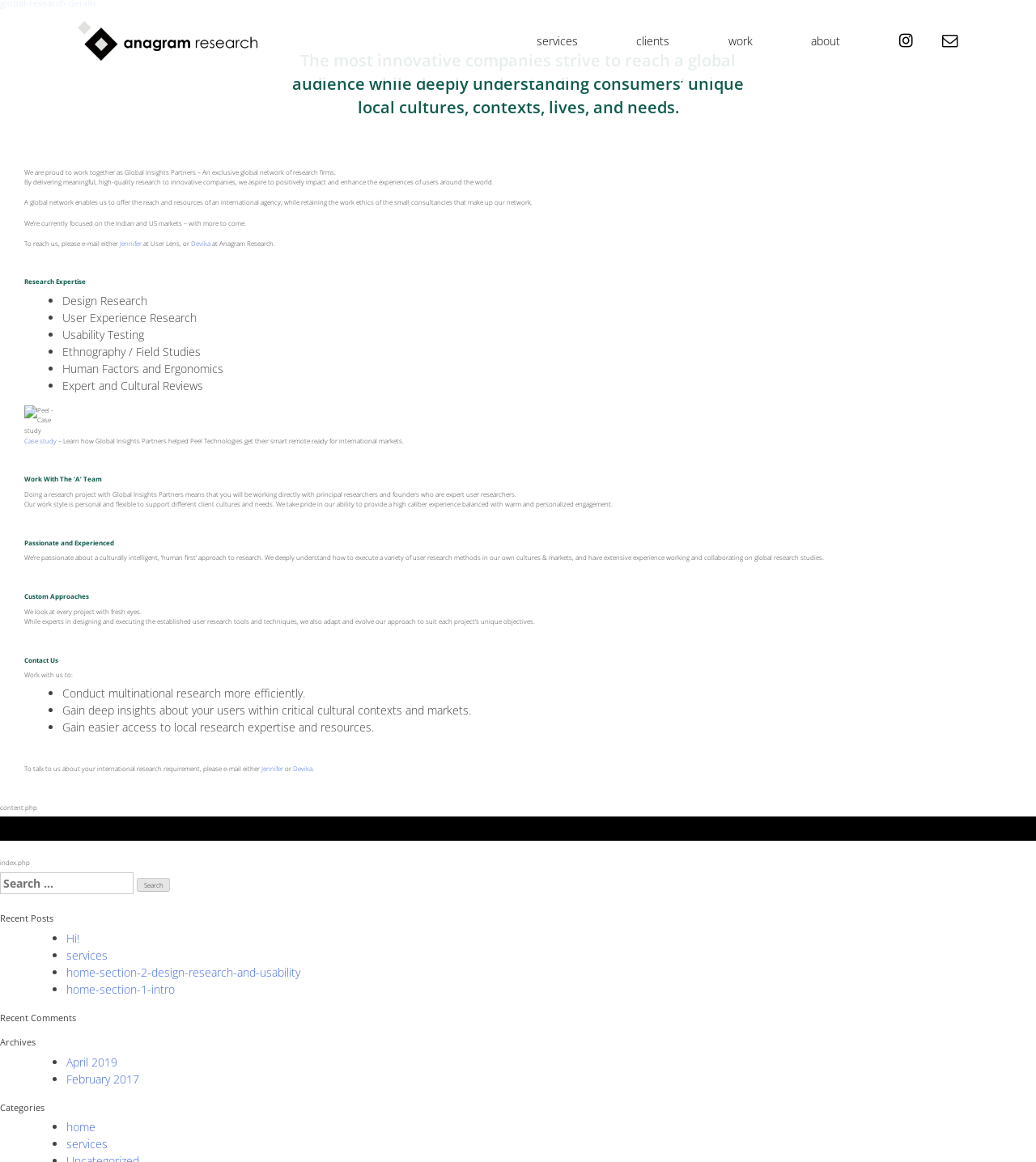Locate the bounding box coordinates of the segment that needs to be clicked to meet this instruction: "Click the 'about' link".

[0.783, 0.028, 0.811, 0.042]